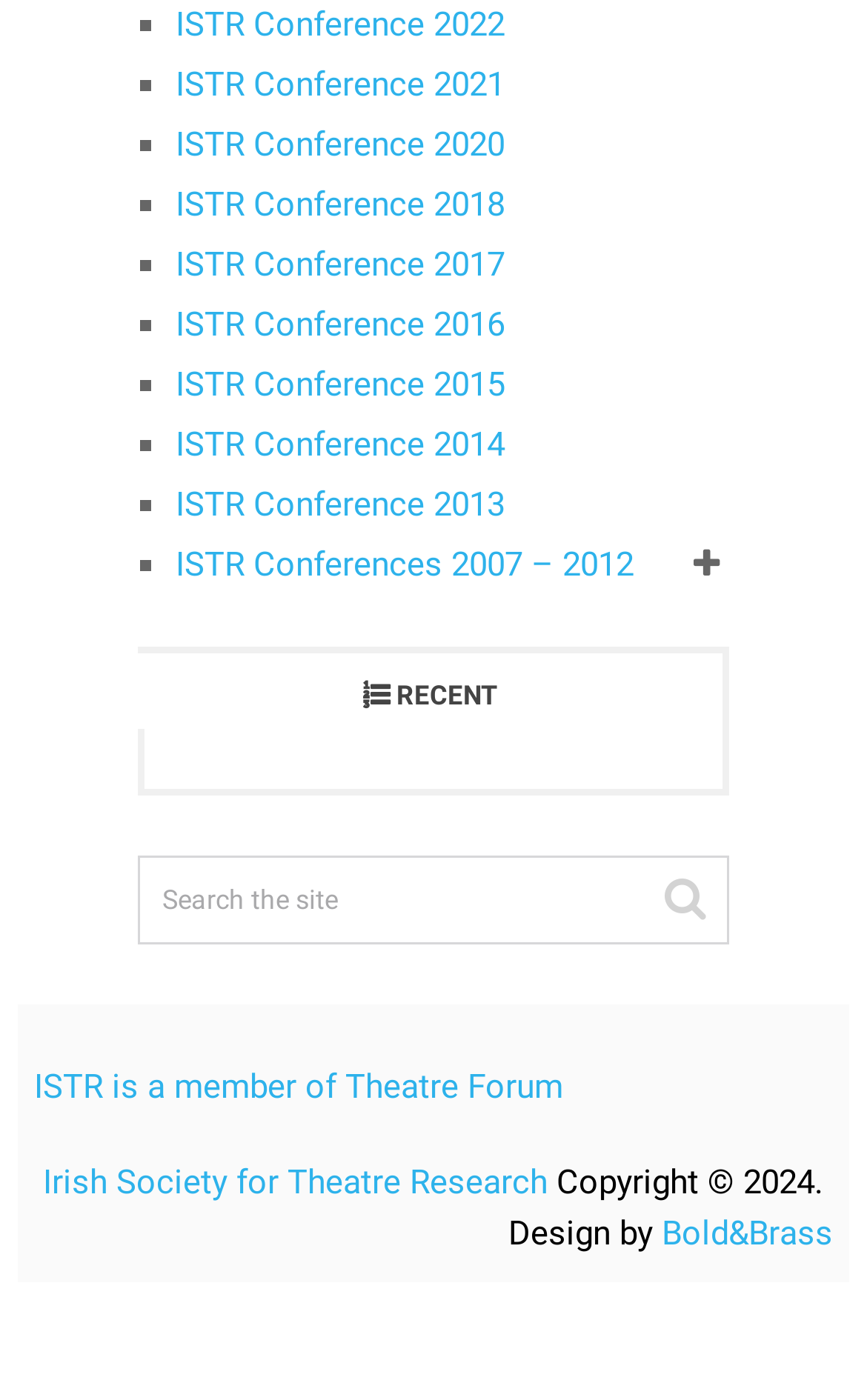Identify the bounding box for the described UI element. Provide the coordinates in (top-left x, top-left y, bottom-right x, bottom-right y) format with values ranging from 0 to 1: ISTR Conference 2022

[0.203, 0.003, 0.582, 0.032]